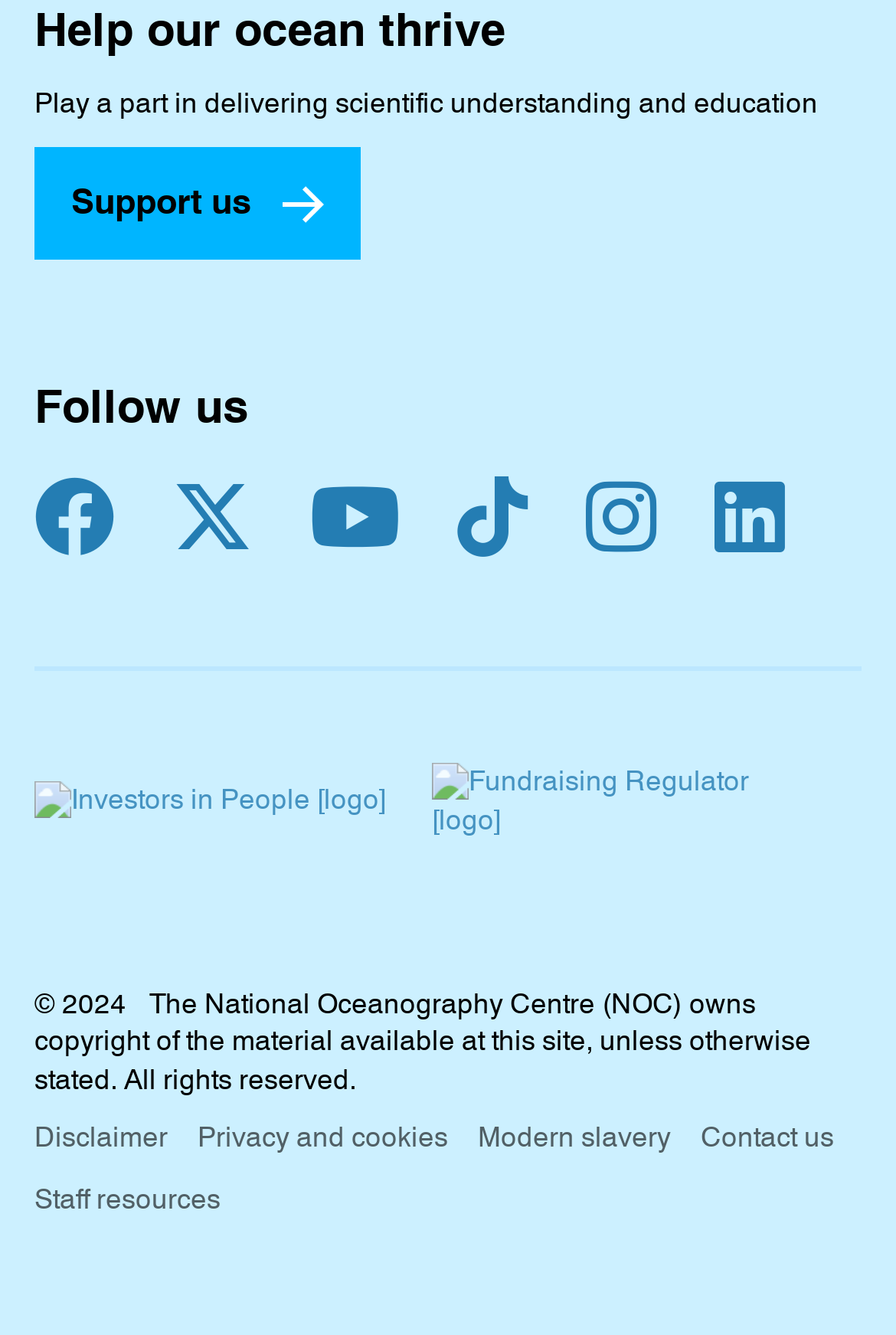Identify the bounding box coordinates of the specific part of the webpage to click to complete this instruction: "Follow us on Facebook".

[0.038, 0.351, 0.128, 0.425]